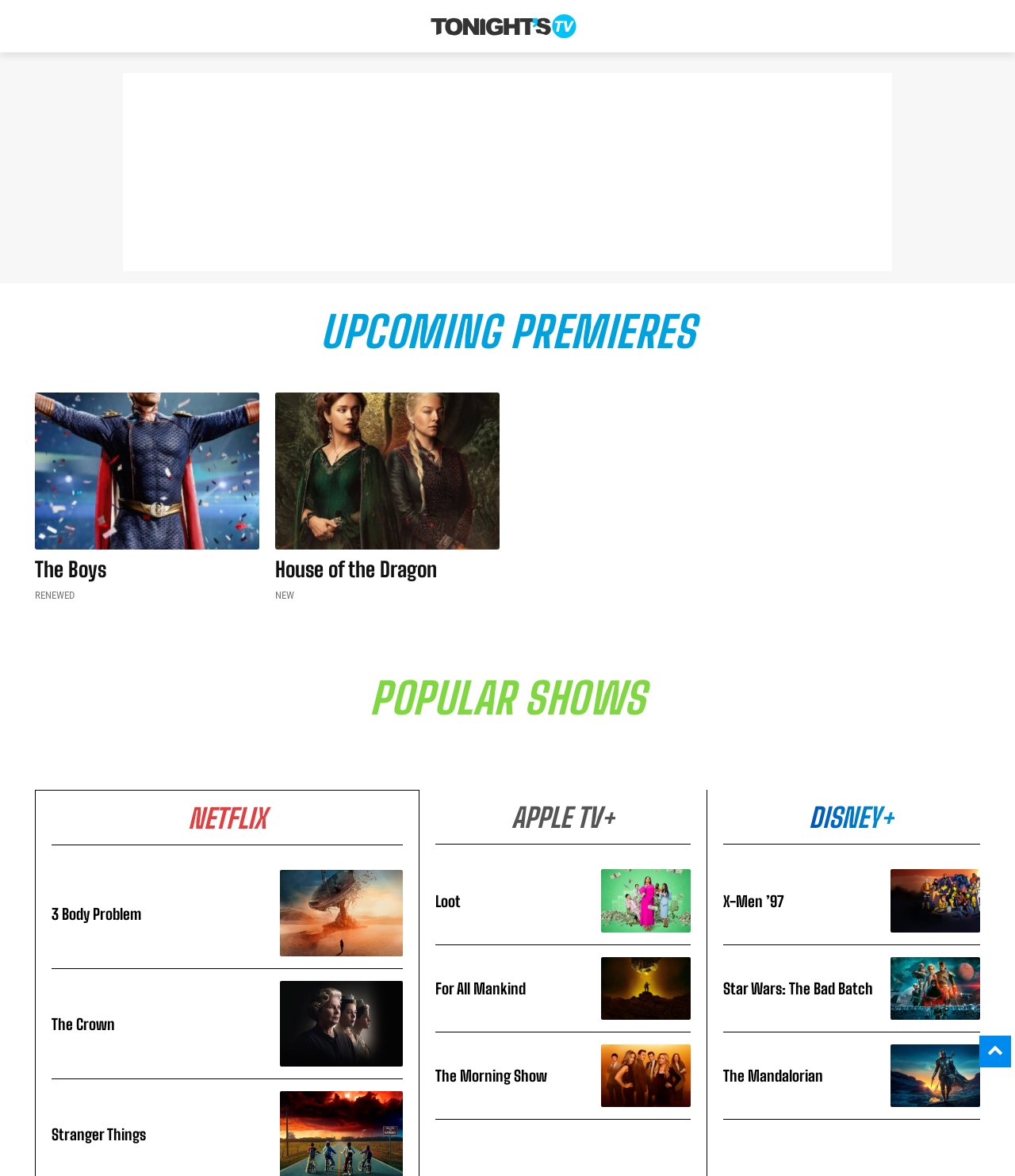Highlight the bounding box coordinates of the element you need to click to perform the following instruction: "Check out The Crown."

[0.276, 0.833, 0.397, 0.906]